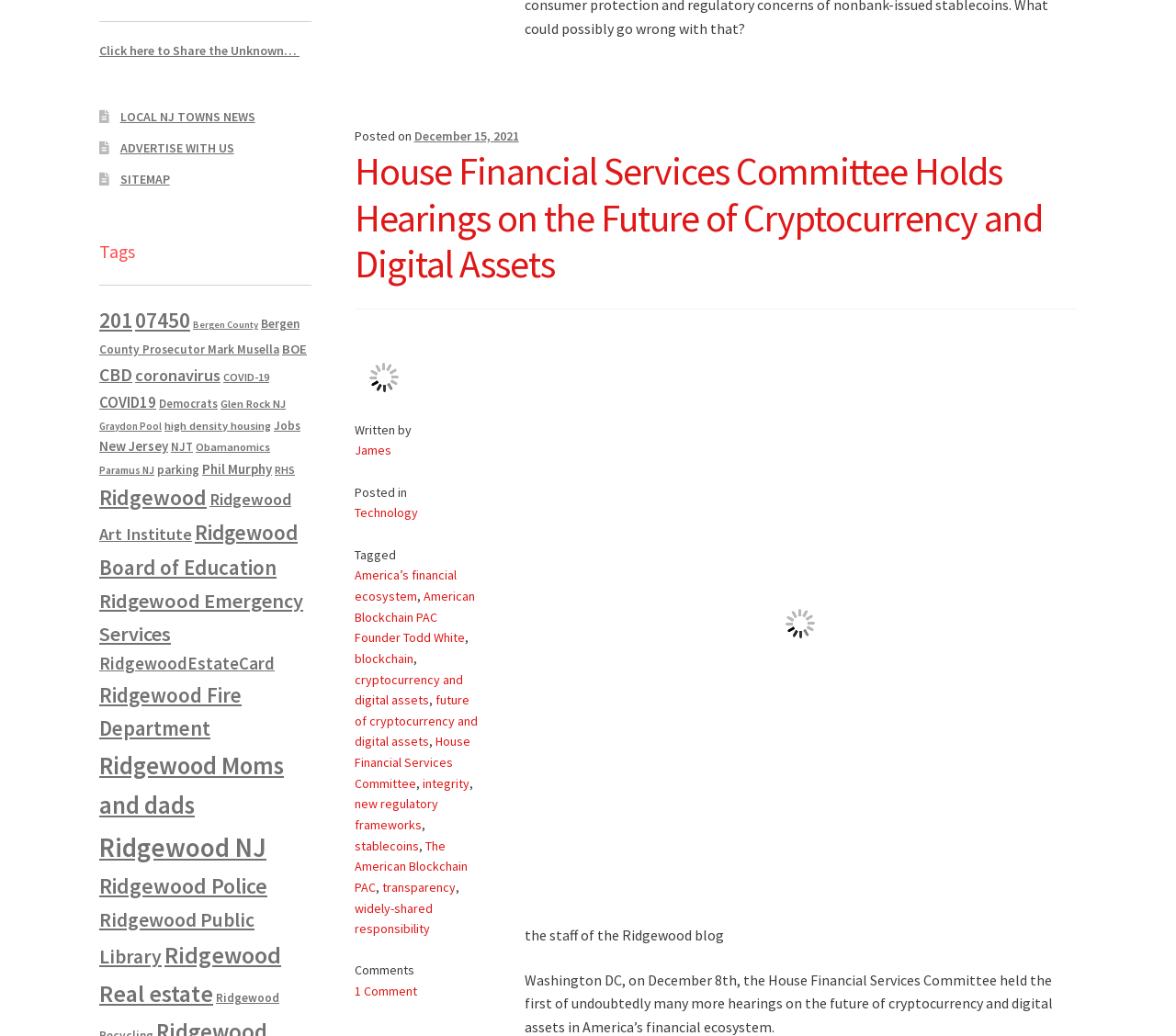Please find and report the bounding box coordinates of the element to click in order to perform the following action: "Click on the 'Technology' tag". The coordinates should be expressed as four float numbers between 0 and 1, in the format [left, top, right, bottom].

[0.301, 0.487, 0.355, 0.503]